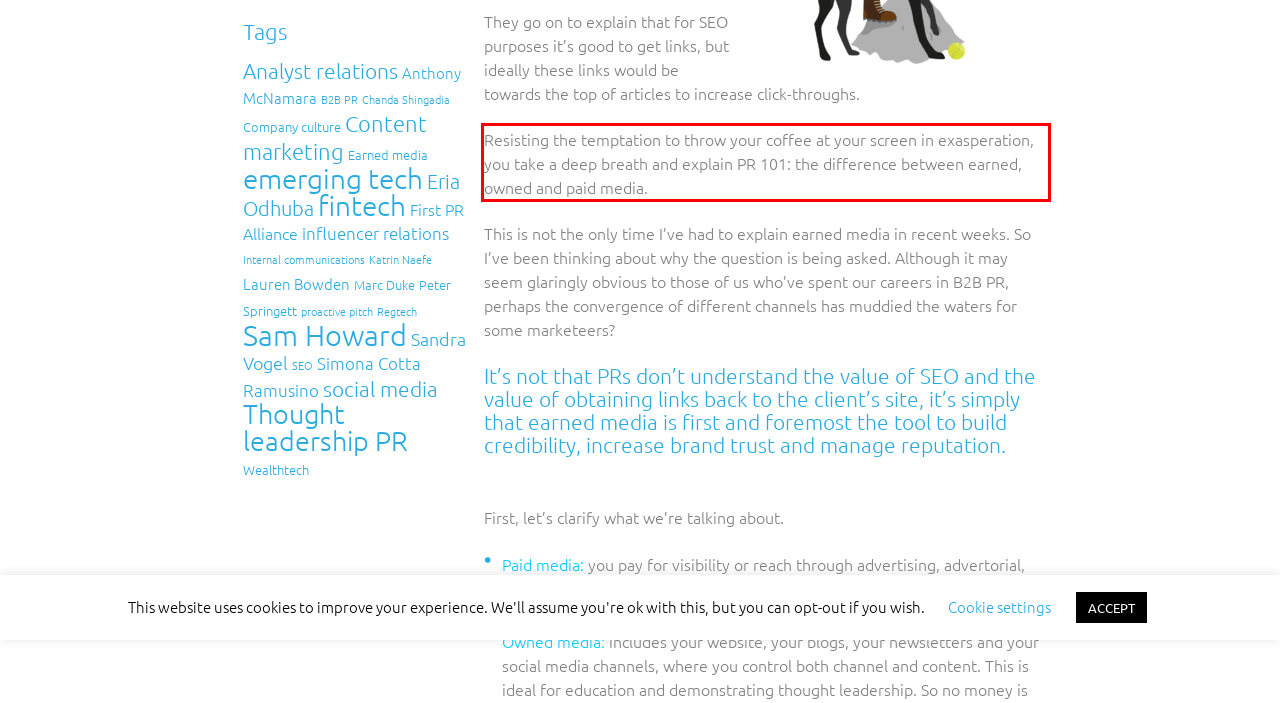Please perform OCR on the text content within the red bounding box that is highlighted in the provided webpage screenshot.

Resisting the temptation to throw your coffee at your screen in exasperation, you take a deep breath and explain PR 101: the difference between earned, owned and paid media.